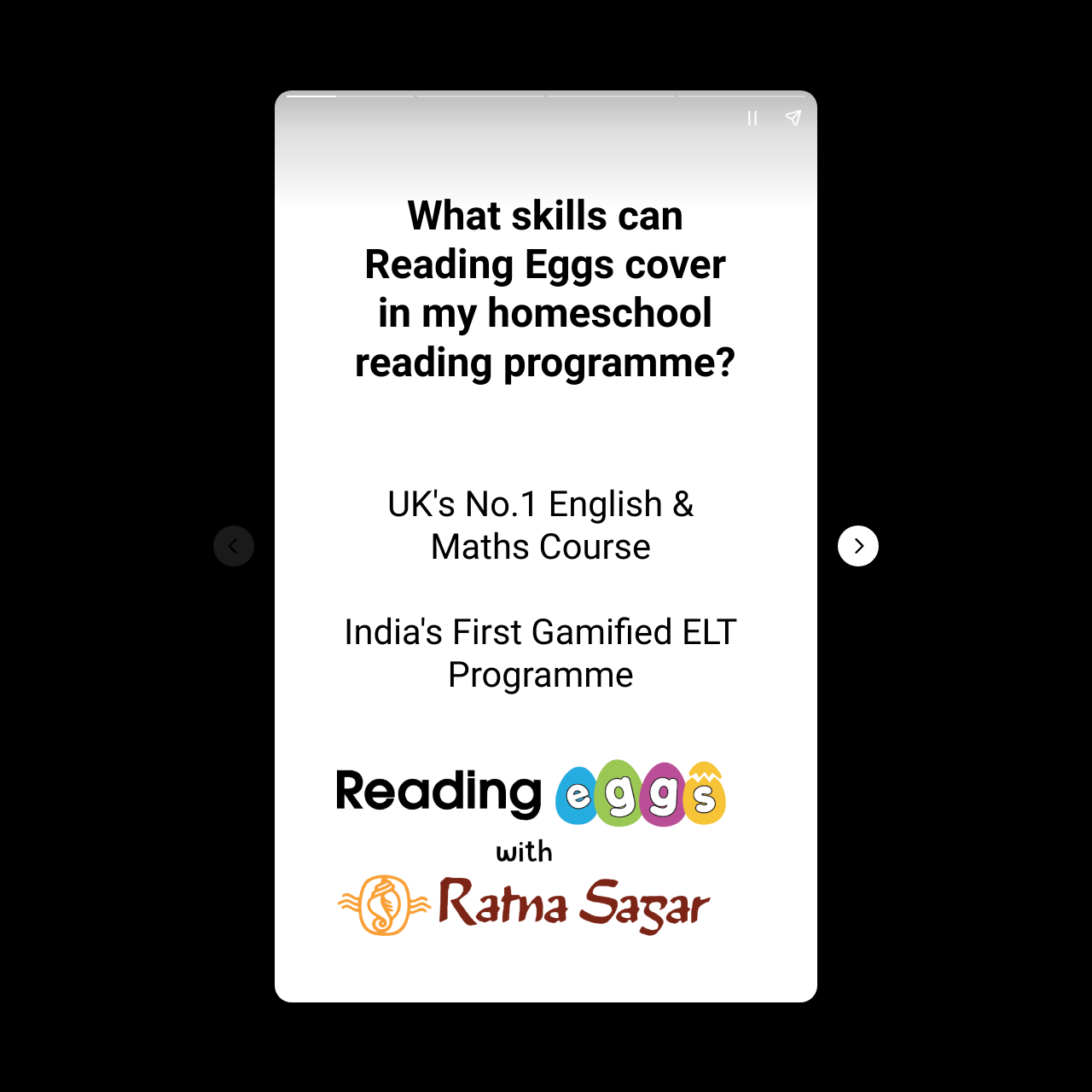Based on the image, give a detailed response to the question: What is the logo of the website?

The image element with the text 'Reading Eggs India' is likely the logo of the website, as it is a prominent element on the page and has a distinct bounding box coordinate that sets it apart from other elements.